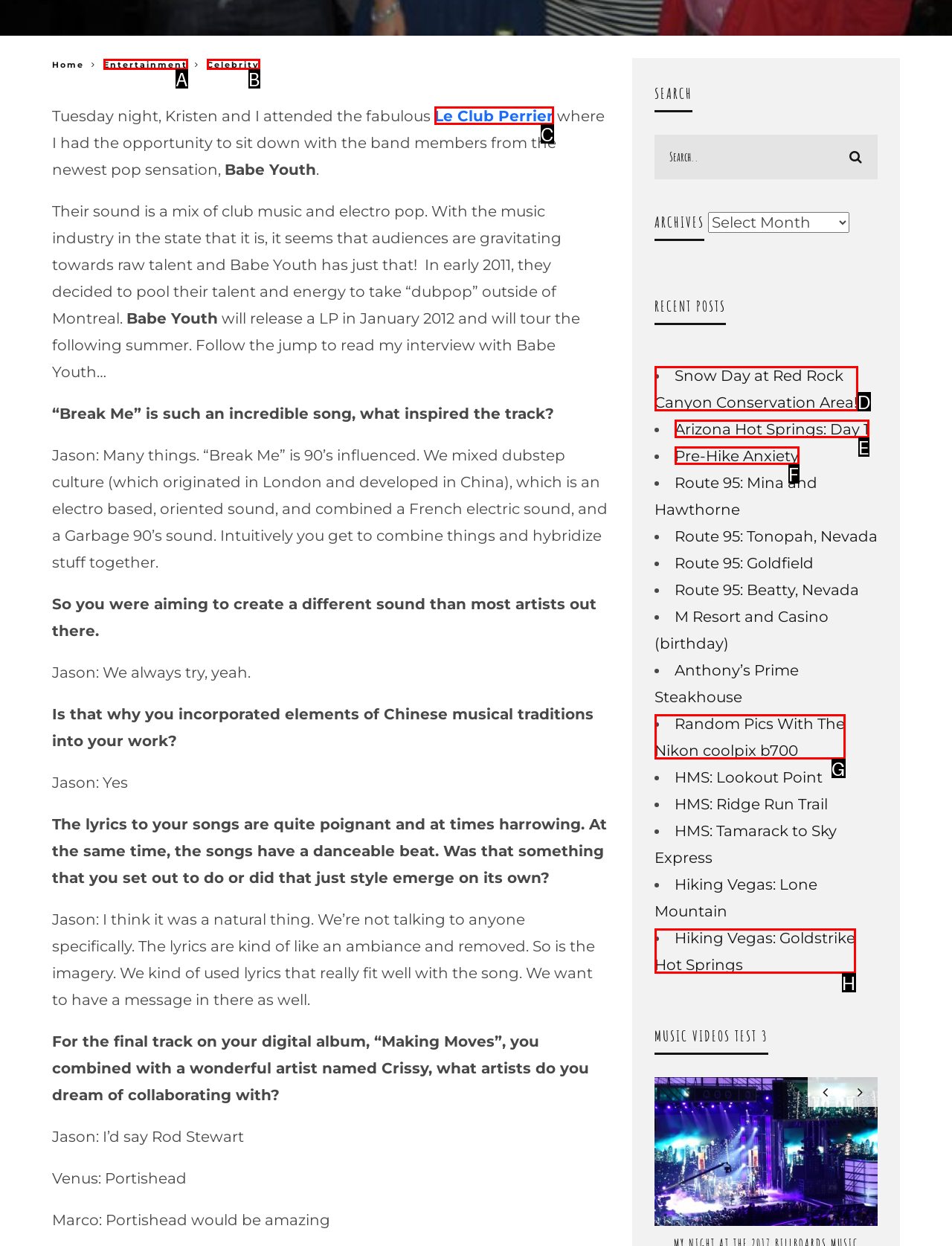Choose the UI element that best aligns with the description: Hiking Vegas: Goldstrike Hot Springs
Respond with the letter of the chosen option directly.

H